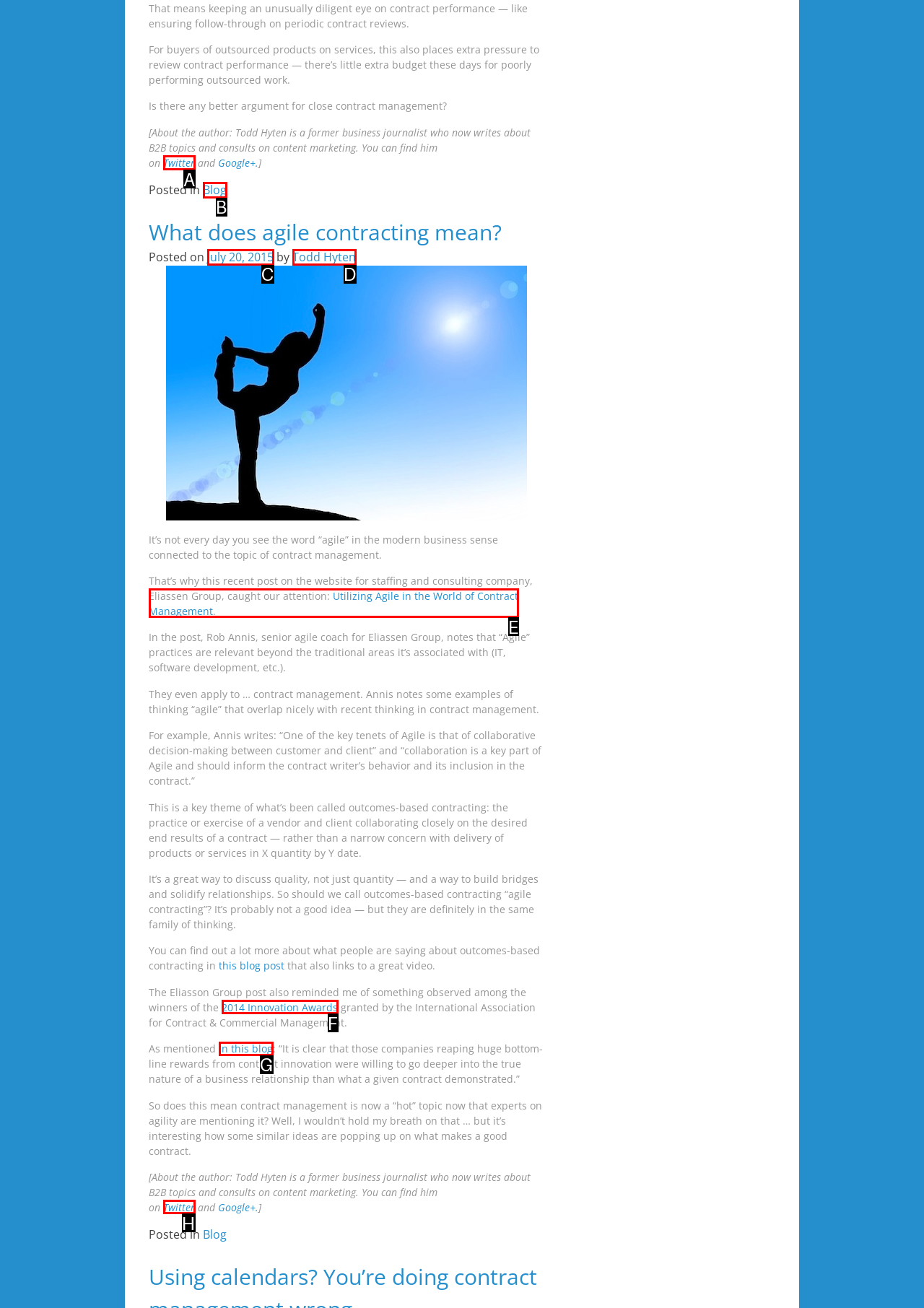For the task: Click on the link to Twitter, tell me the letter of the option you should click. Answer with the letter alone.

A